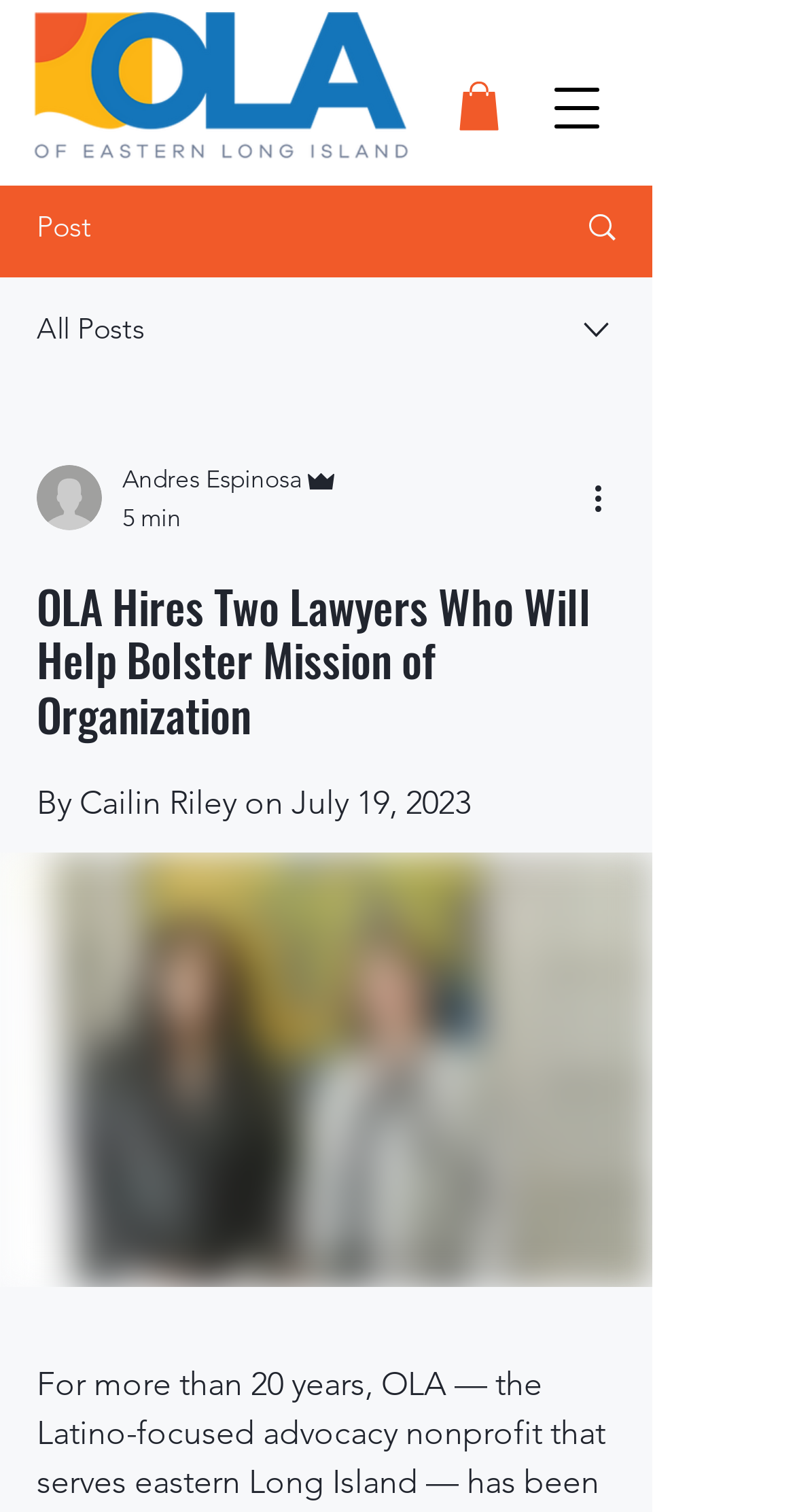Summarize the webpage with intricate details.

The webpage appears to be an article page from a nonprofit organization called OLA, which focuses on Latino advocacy. At the top left corner, there is a logo image, and next to it, there is a smaller image. On the top right corner, there is a button to open a navigation menu. 

Below the navigation button, there are several menu items, including "Post" and "All Posts", each accompanied by an image. To the right of these menu items, there is a combobox with a dropdown menu. 

Below the menu items, there is a section with a writer's picture, the writer's name "Andres Espinosa", and a label indicating that the writer is an admin. There is also a timestamp "5 min" and a "More actions" button with an image.

The main content of the page is an article with the title "OLA Hires Two Lawyers Who Will Help Bolster Mission of Organization". Below the title, there is a subtitle "By Cailin Riley on July 19, 2023". The article content is not explicitly described in the accessibility tree, but it likely follows the title and subtitle. At the bottom of the page, there is a large button that spans the entire width of the page.